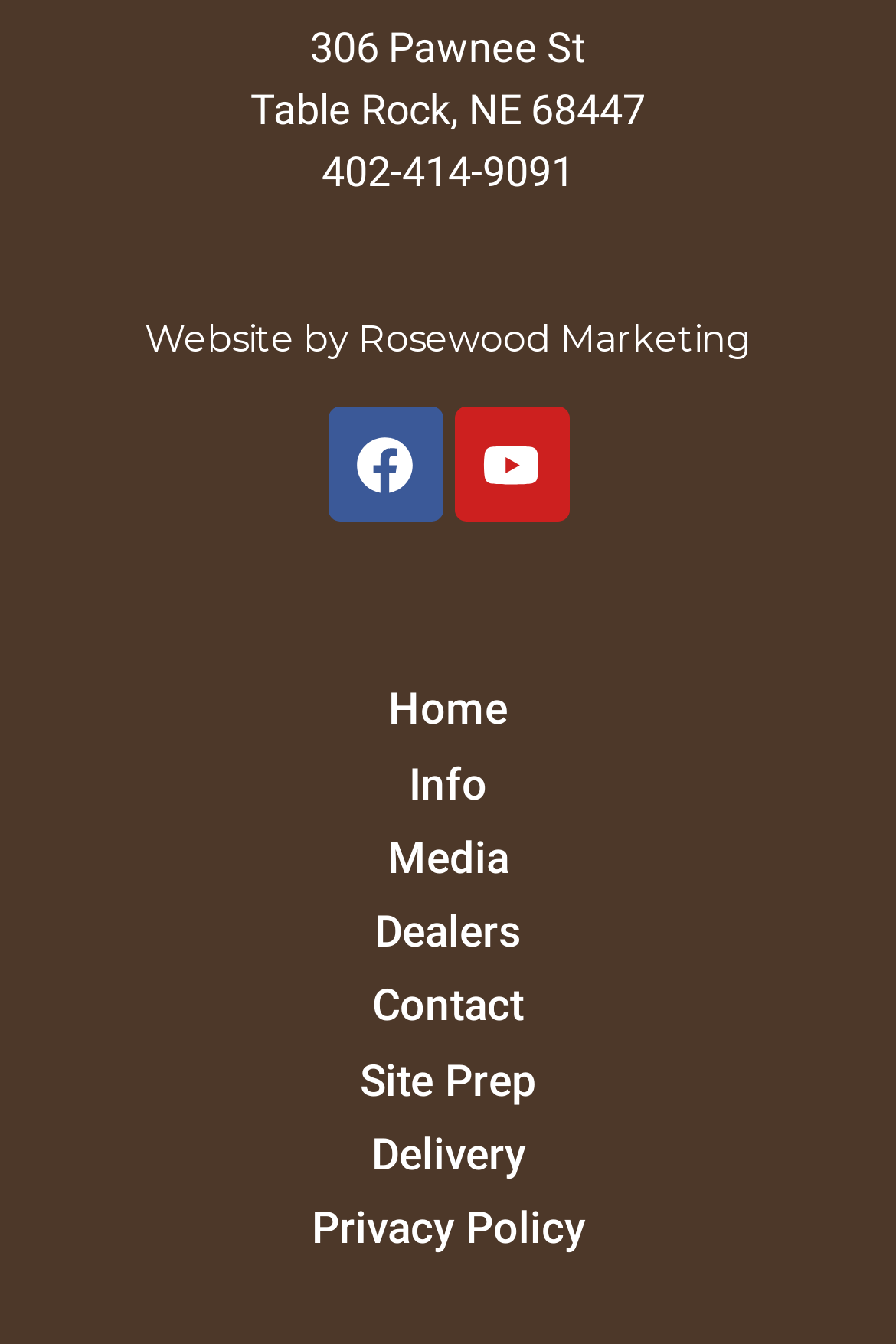Determine the bounding box coordinates of the clickable area required to perform the following instruction: "View seminars and training". The coordinates should be represented as four float numbers between 0 and 1: [left, top, right, bottom].

None